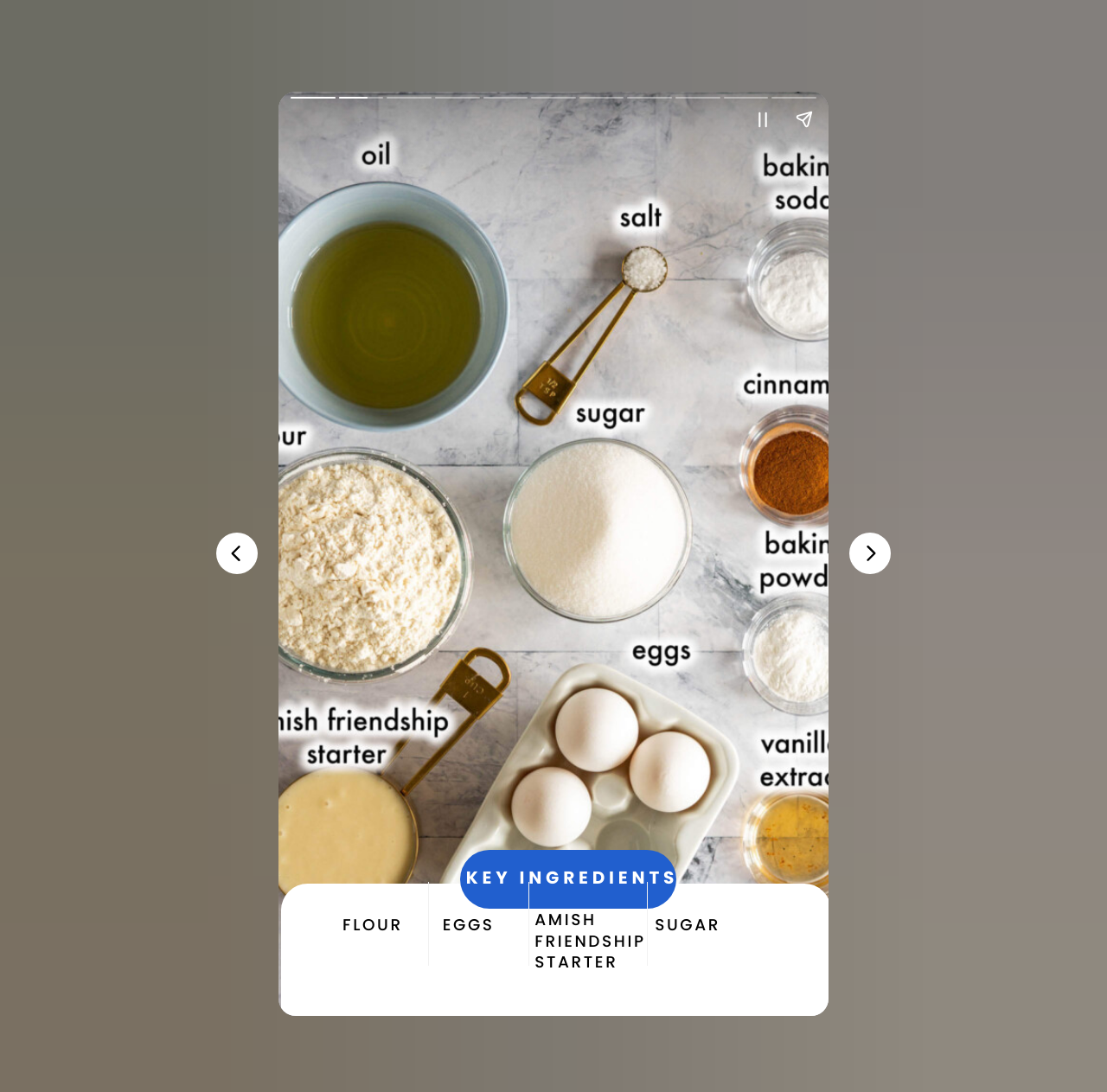Given the webpage screenshot, identify the bounding box of the UI element that matches this description: "aria-label="Next page"".

[0.767, 0.488, 0.805, 0.526]